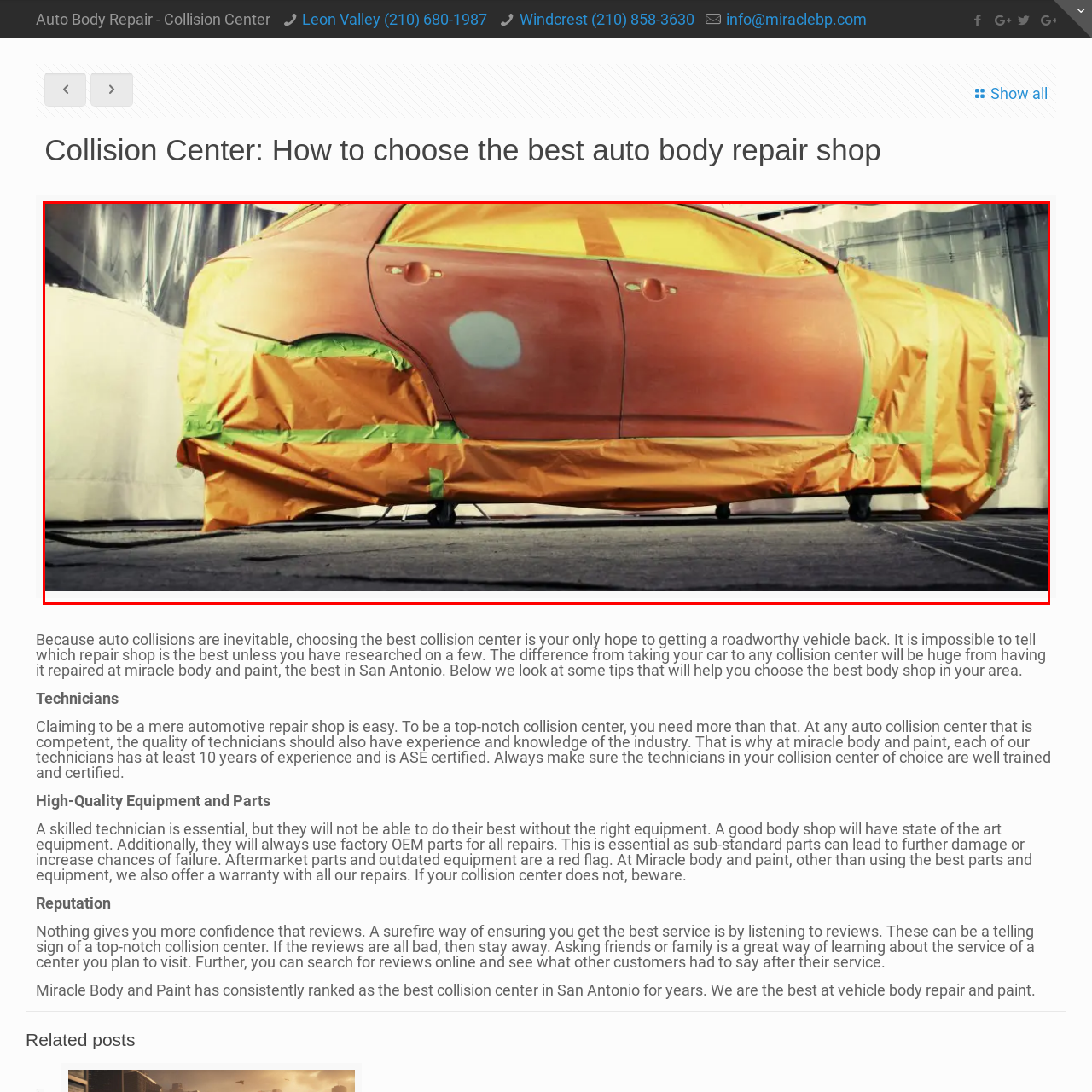Detail the scene within the red-bordered box in the image, including all relevant features and actions.

The image depicts a car undergoing bodywork in a professional auto repair shop. Covered in orange masking tape and plastic sheeting, the vehicle is being prepped for painting, which highlights the meticulous process involved in auto body repair. A green accent tape is also visible, adding to the cautionary measures taken to protect other areas of the car from overspray. The backdrop suggests a well-equipped workshop environment, underscoring the importance of using high-quality equipment and materials, as mentioned in the article about selecting the best collision center. The image conveys the expertise and care necessary in automotive repair, illustrating the craftsmanship that goes into restoring vehicles to their optimal condition.